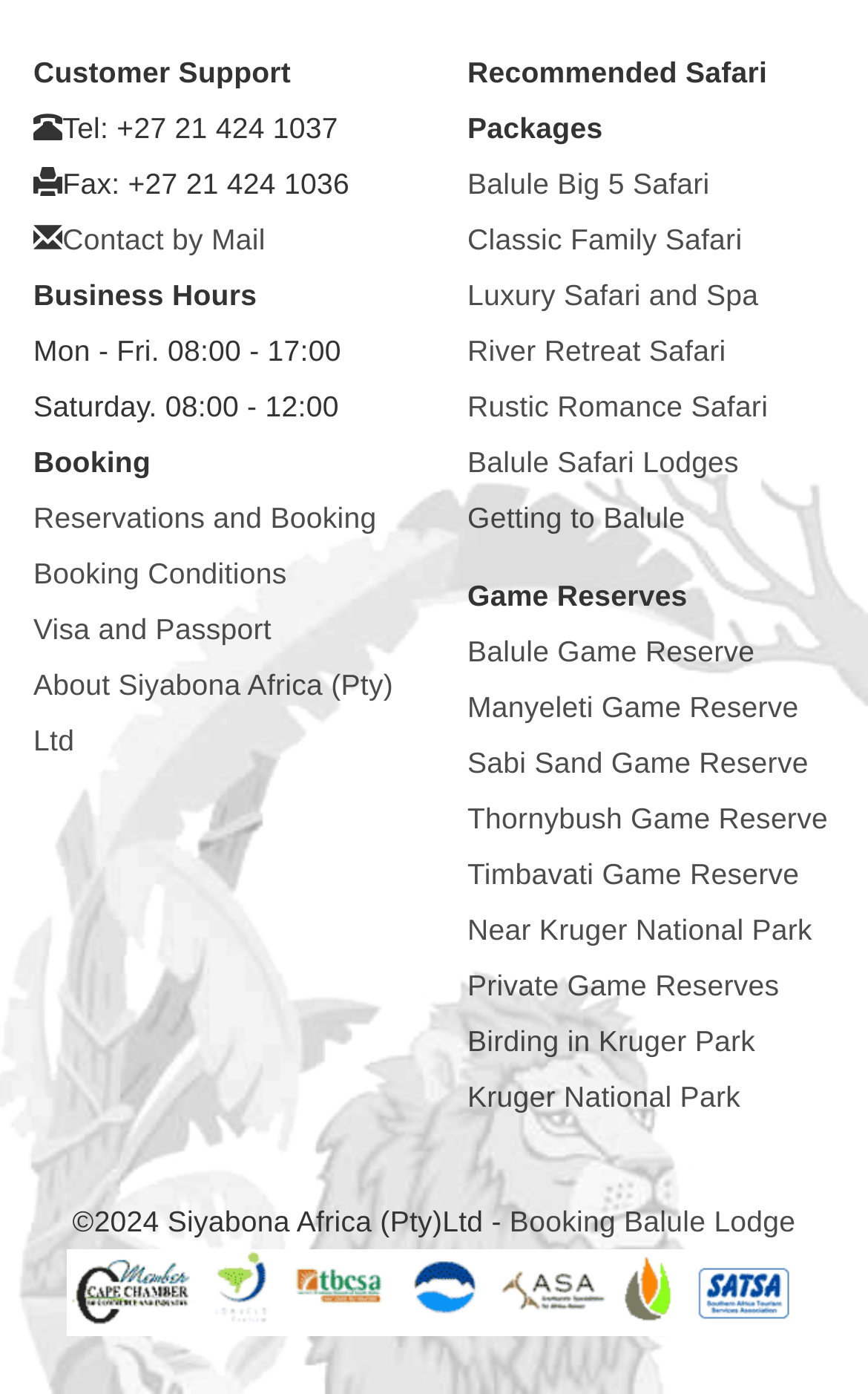Find and specify the bounding box coordinates that correspond to the clickable region for the instruction: "Learn about Balule Big 5 Safari".

[0.538, 0.12, 0.818, 0.144]